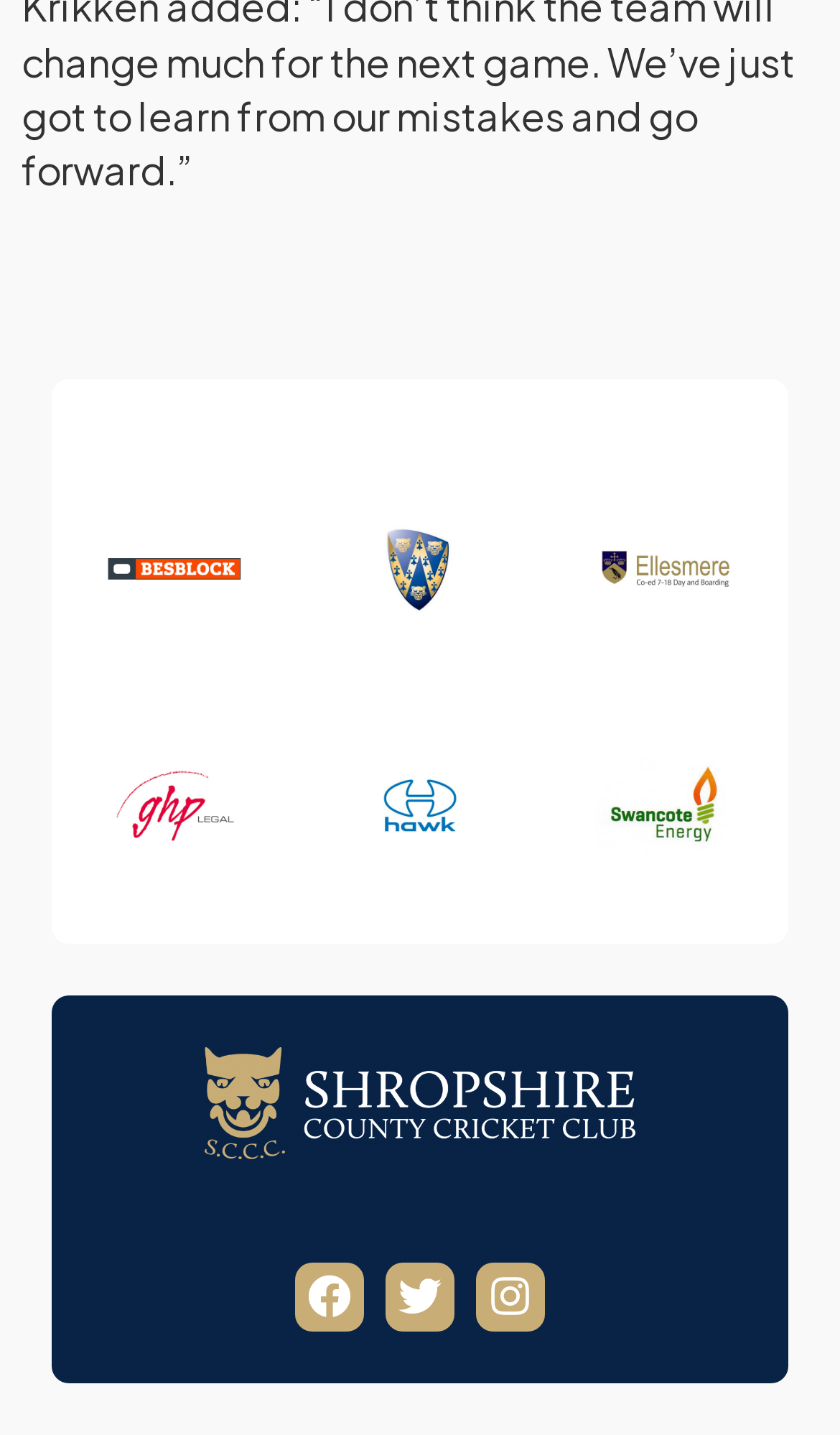How many social media links are there?
Answer the question with a single word or phrase by looking at the picture.

3